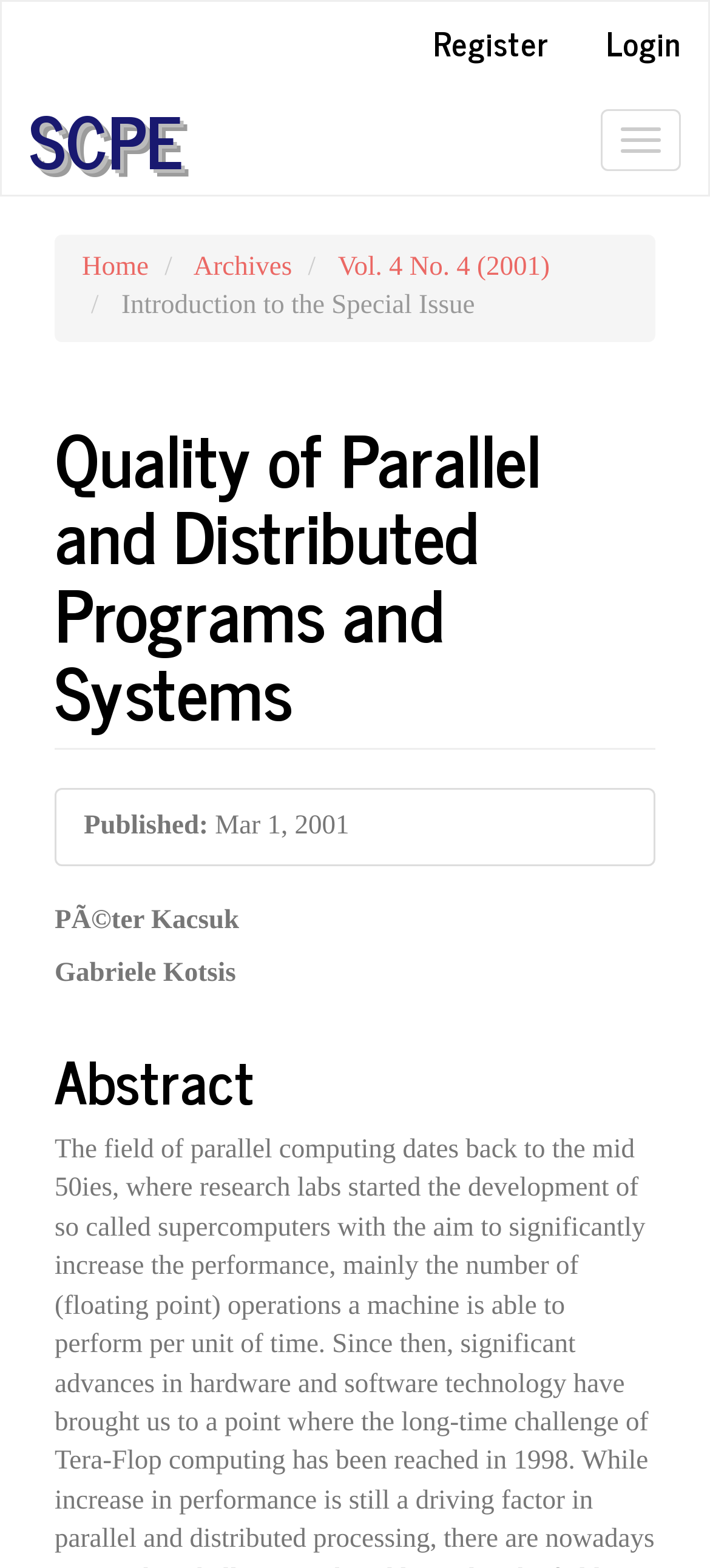What is the volume and issue number of the current article?
Based on the screenshot, answer the question with a single word or phrase.

Vol. 4 No. 4